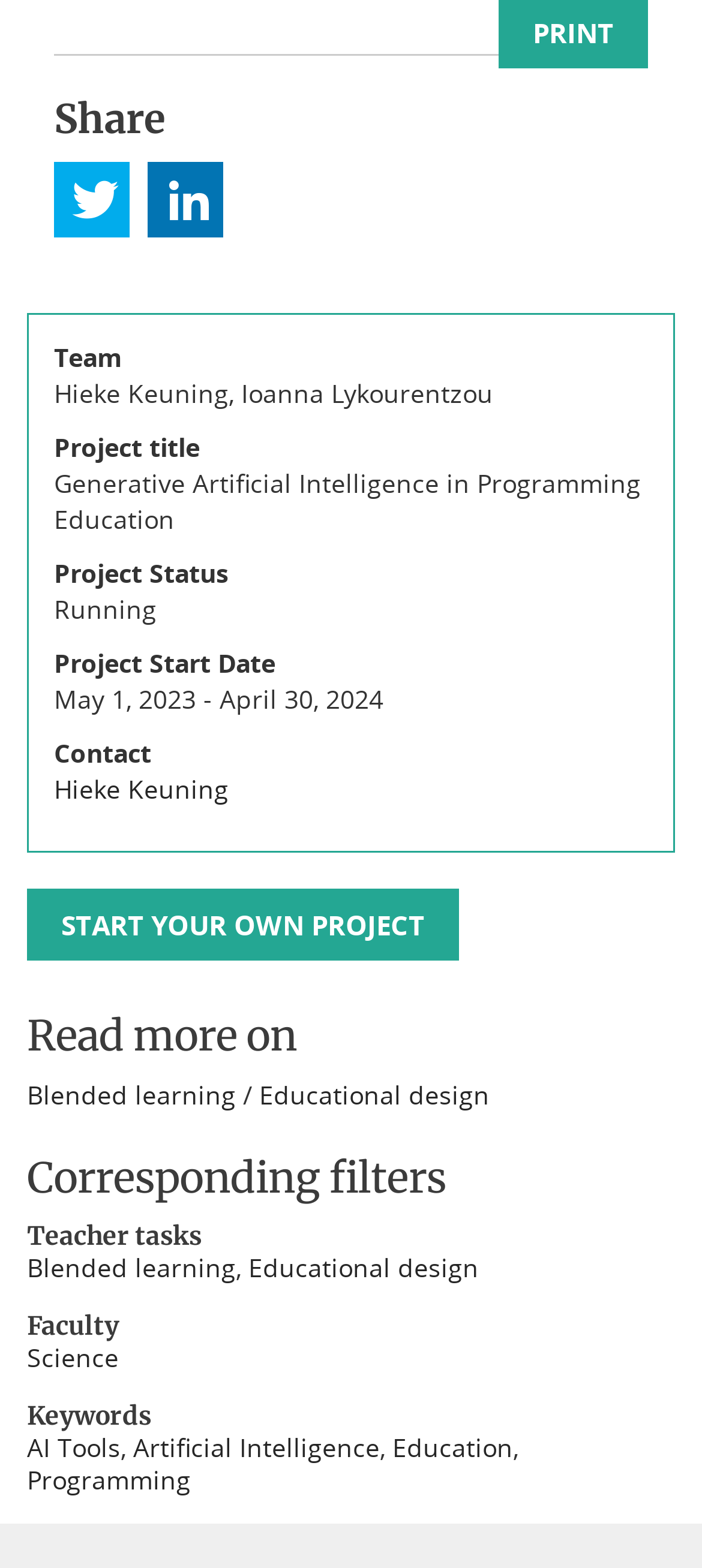Locate the bounding box for the described UI element: "Start your own project". Ensure the coordinates are four float numbers between 0 and 1, formatted as [left, top, right, bottom].

[0.038, 0.567, 0.654, 0.613]